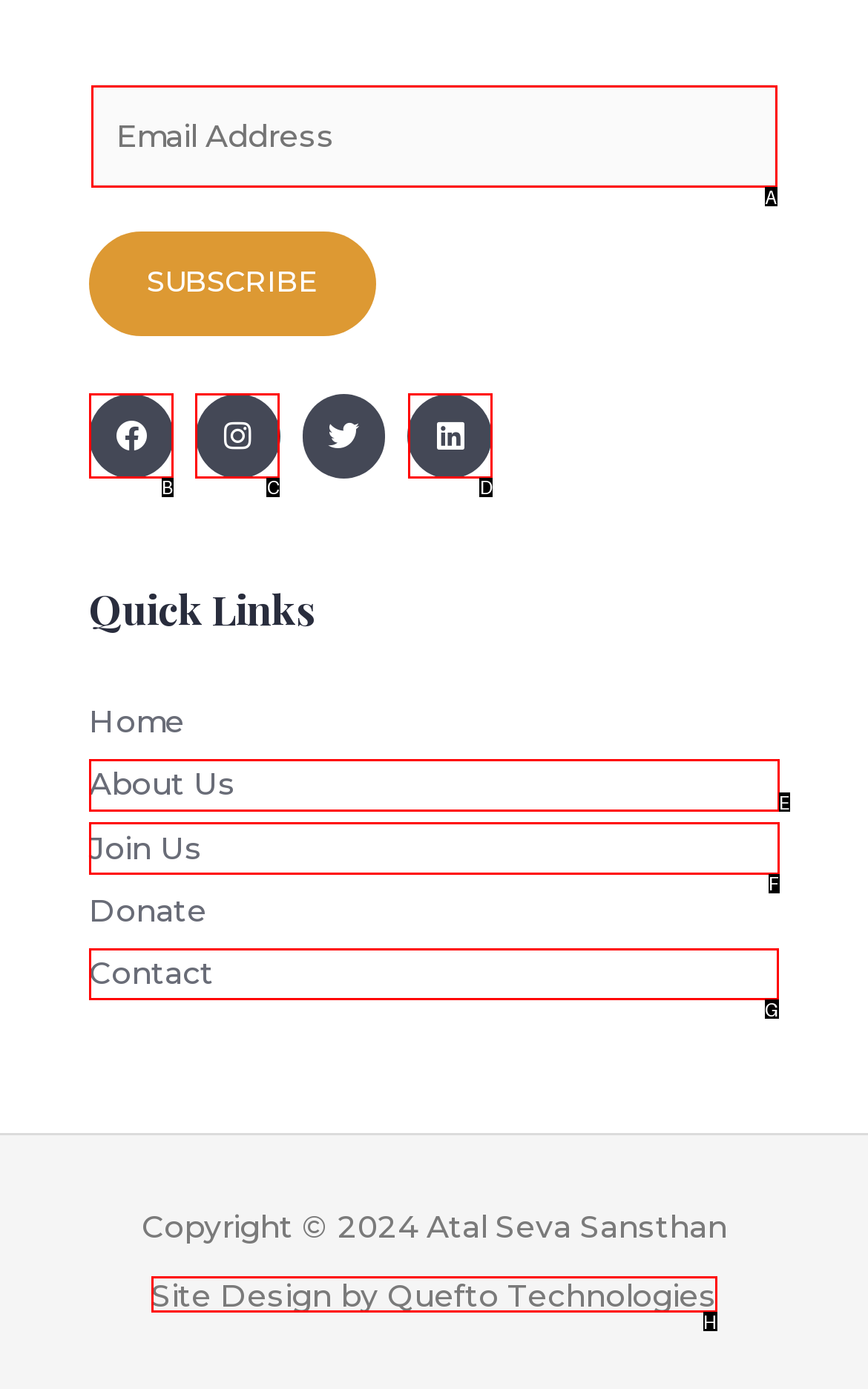To perform the task "Contact us", which UI element's letter should you select? Provide the letter directly.

G